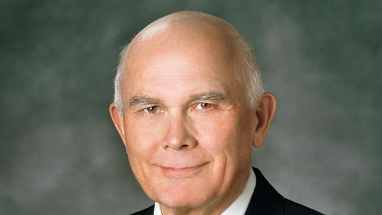What is the significance of adhering to God's rules?
Based on the image, answer the question in a detailed manner.

According to the caption, Elder Oaks emphasized the significance of adhering to God's rules as a means of following Christ, highlighting the importance of commandments in achieving spiritual growth and eternal salvation.